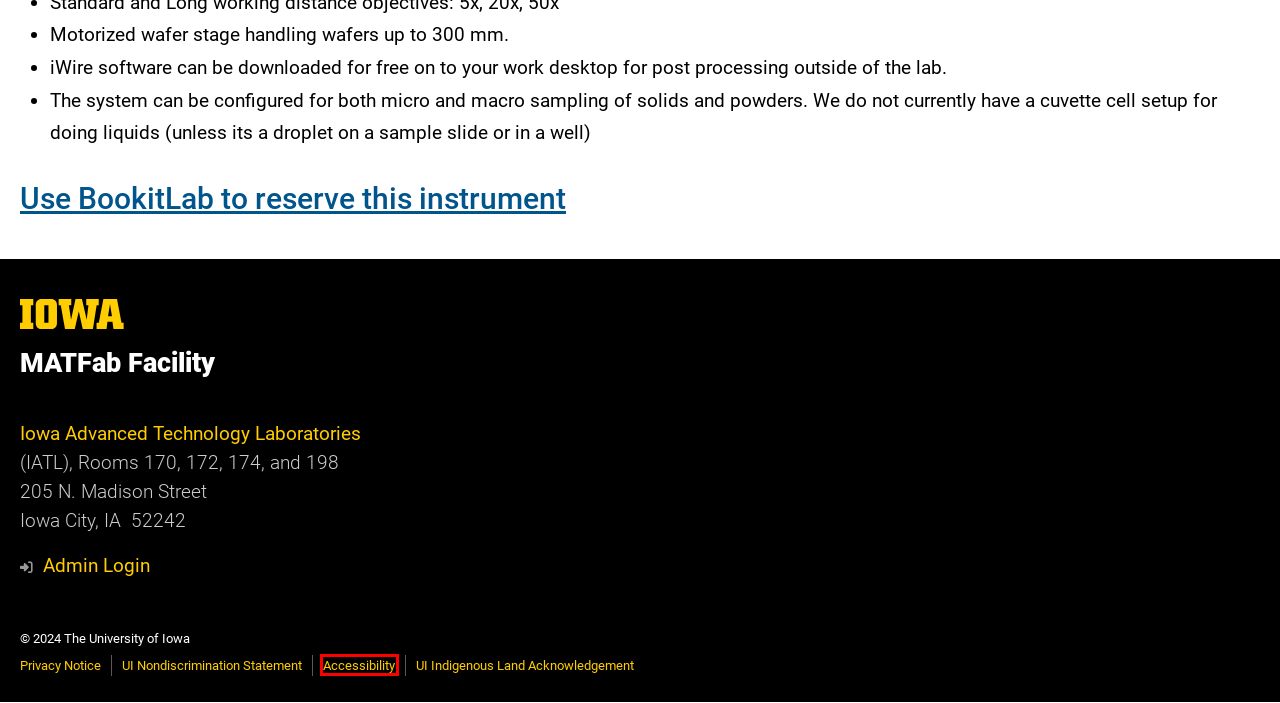Examine the screenshot of a webpage with a red bounding box around an element. Then, select the webpage description that best represents the new page after clicking the highlighted element. Here are the descriptions:
A. Privacy | The University of Iowa
B. Nondiscrimination Statement | Policy Manual
C. Native American Council | The University of Iowa
D. RIE ICP | MATFab Facility - The University of Iowa
E. Combustion Elemental Analysis (CHN) | MATFab Facility - The University of Iowa
F. Accessibility | The University of Iowa
G. High Resolution ICP-MS | MATFab Facility - The University of Iowa
H. BookitLab!

F